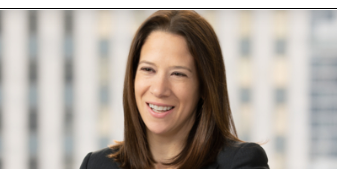What is Caroline's likely expertise?
Based on the image, provide a one-word or brief-phrase response.

Legal and operational matters